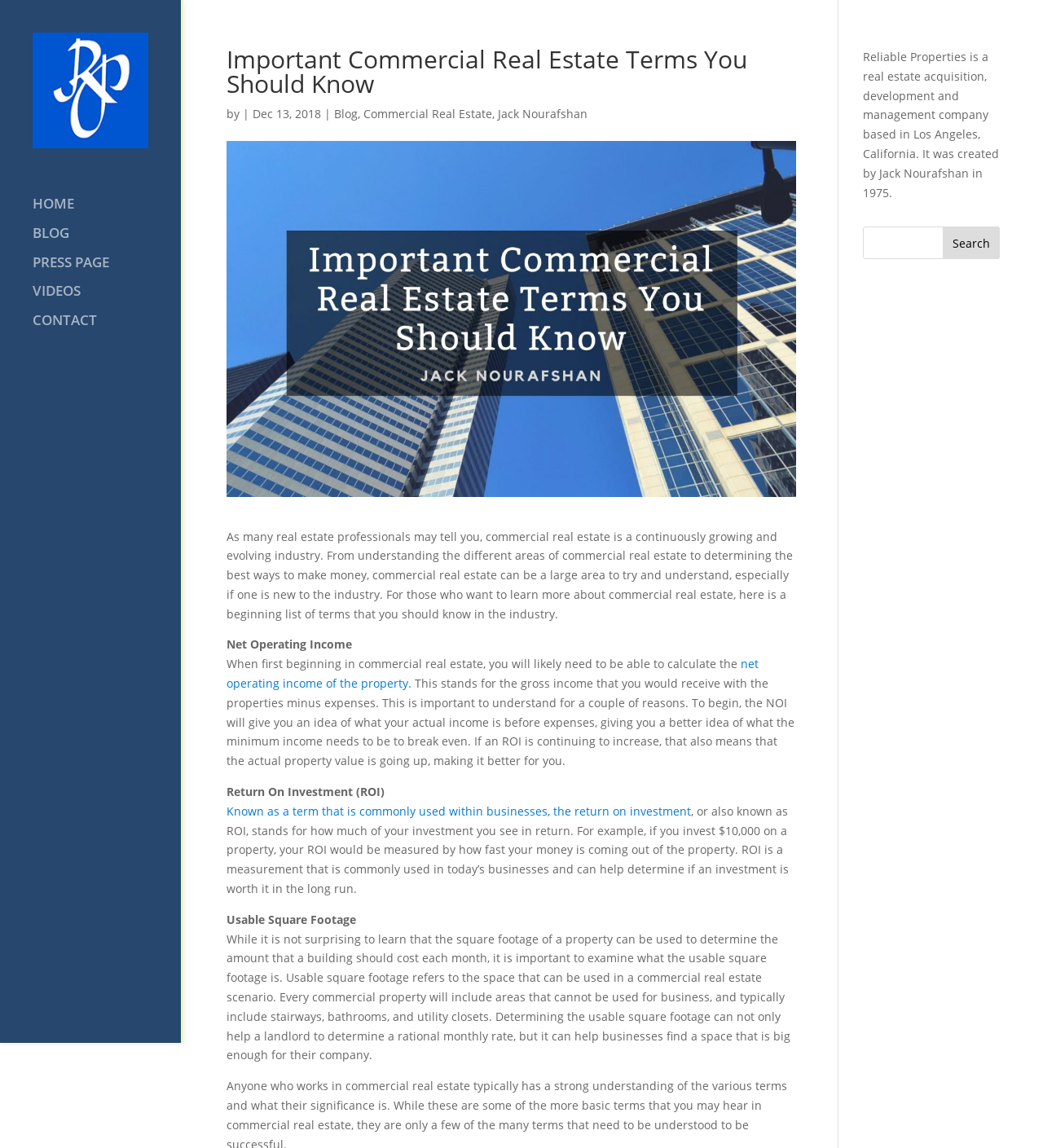Review the image closely and give a comprehensive answer to the question: What does ROI stand for?

I found the answer by reading the text that explains ROI, which states that it stands for how much of your investment you see in return.